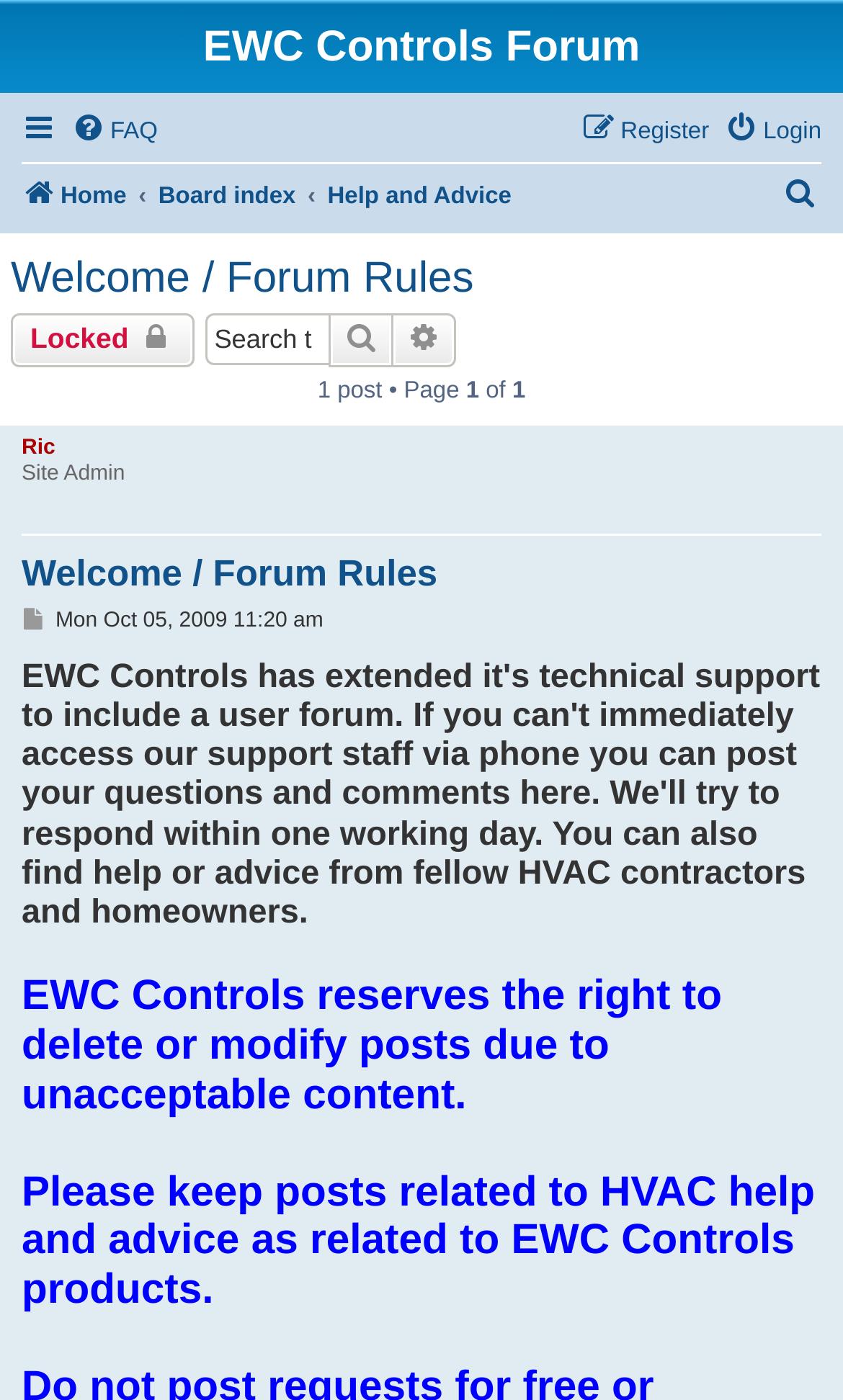Please locate the bounding box coordinates of the element that needs to be clicked to achieve the following instruction: "Go to Home". The coordinates should be four float numbers between 0 and 1, i.e., [left, top, right, bottom].

[0.026, 0.122, 0.15, 0.16]